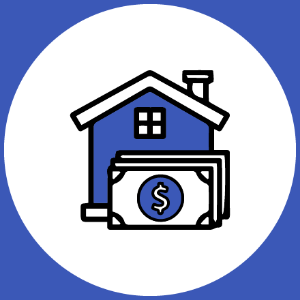Who can benefit from non-qualified mortgages?
Examine the image closely and answer the question with as much detail as possible.

According to the caption, non-qualified mortgages serve as a viable option for individuals, including investors, foreign nationals, and self-employed borrowers, particularly those facing credit challenges.